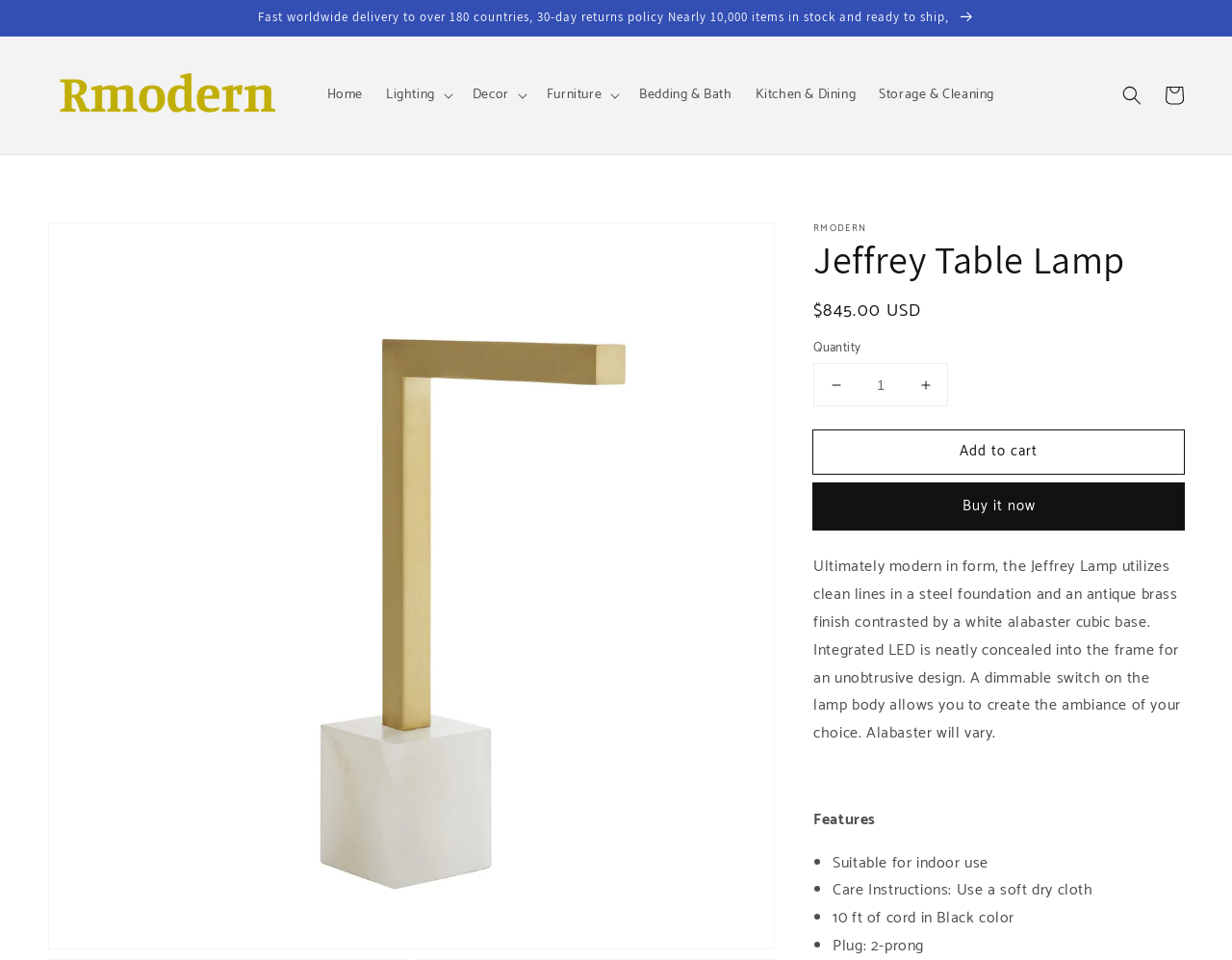Identify the bounding box coordinates of the clickable region necessary to fulfill the following instruction: "Click the 'Rmodern' link". The bounding box coordinates should be four float numbers between 0 and 1, i.e., [left, top, right, bottom].

[0.033, 0.058, 0.24, 0.14]